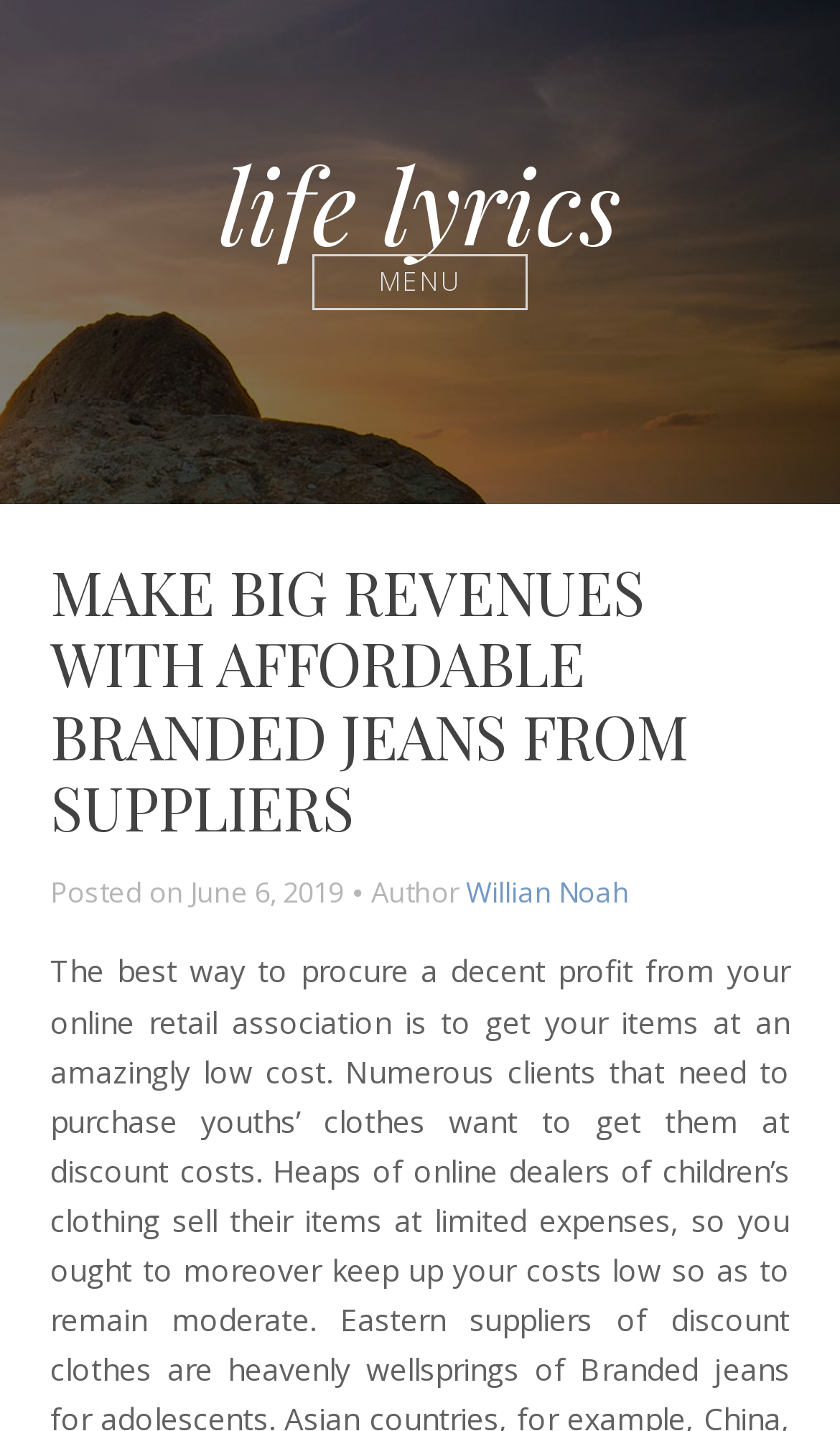Please find the bounding box coordinates in the format (top-left x, top-left y, bottom-right x, bottom-right y) for the given element description. Ensure the coordinates are floating point numbers between 0 and 1. Description: Willian Noah

[0.555, 0.61, 0.75, 0.637]